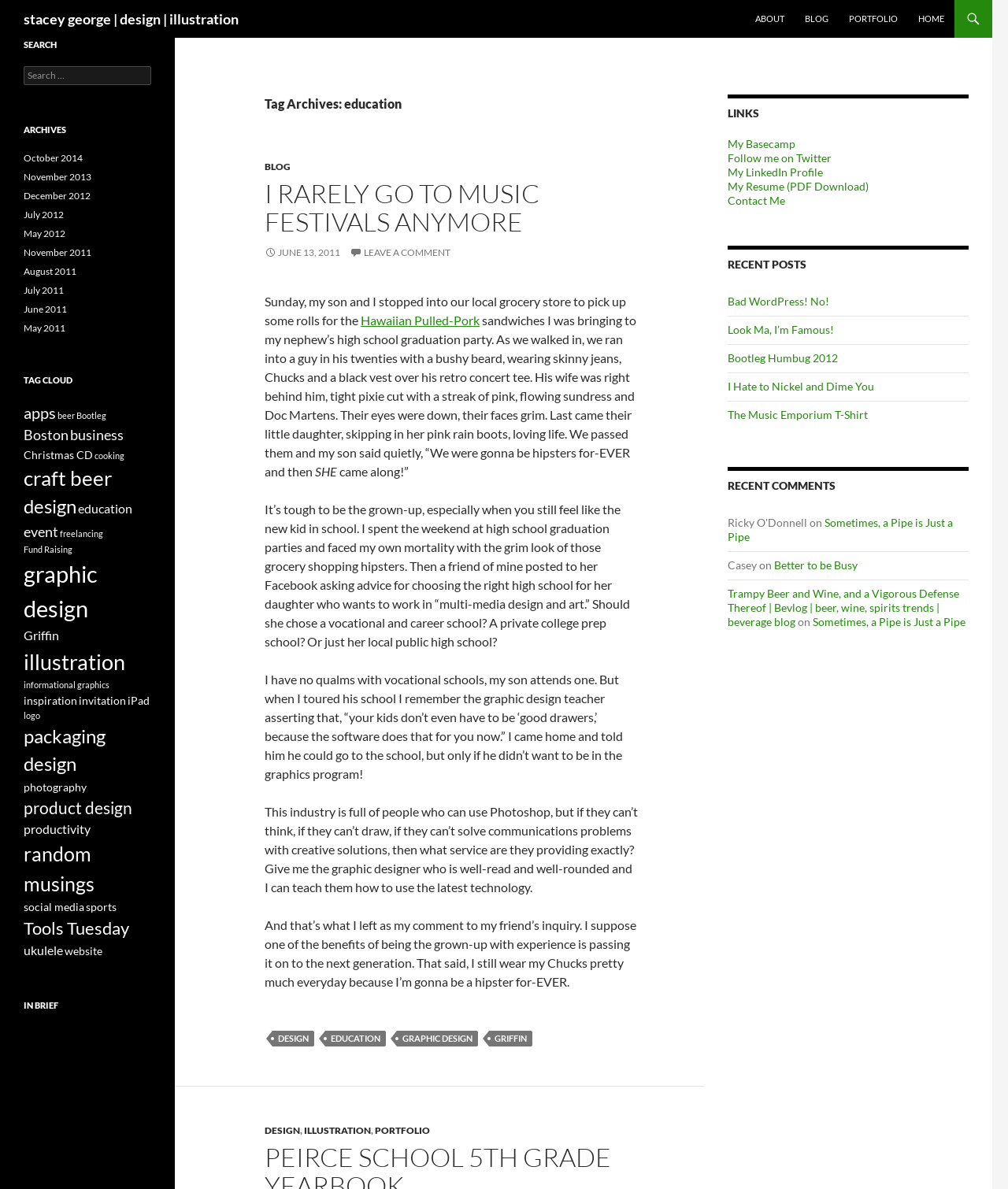Explain in detail what you observe on this webpage.

This webpage is a personal blog or portfolio of Stacey George, a designer and illustrator. At the top, there is a heading with the title "Stacey George | Design | Illustration" and a navigation menu with links to "About", "Blog", "Portfolio", and "Home". 

Below the navigation menu, there is a header section with a title "Tag Archives: education" and a link to "Blog". The main content area is divided into two columns. The left column contains a blog post with a title "I RARELY GO TO MUSIC FESTIVALS ANYMORE" and a date "JUNE 13, 2011". The post is a personal reflection on the author's experience at a music festival and her thoughts on being a hipster. The text is accompanied by links to other related posts and a comment section.

The right column contains several sections, including "Links" with links to the author's other online profiles, "Recent Posts" with links to recent blog posts, and "Recent Comments" with a list of recent comments on the blog. There is also a "Search" section with a search box and an "Archives" section with links to past blog posts organized by month. At the bottom of the right column, there is a "Tag Cloud" section with links to tags or categories of blog posts.

The footer section at the bottom of the page contains links to "Design", "Education", "Graphic Design", "Griffin", "Illustration", and "Portfolio".